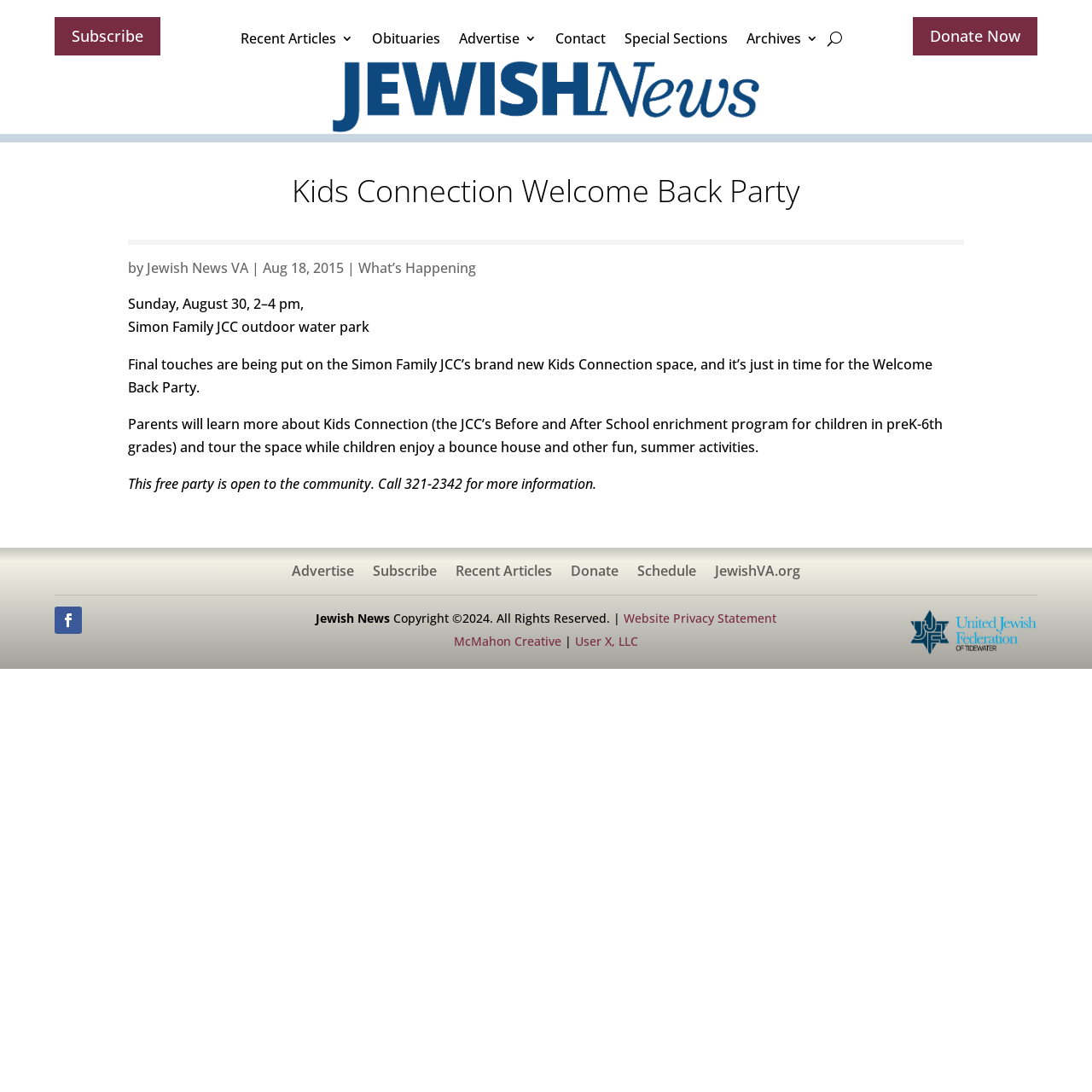Can you extract the headline from the webpage for me?

Kids Connection Welcome Back Party